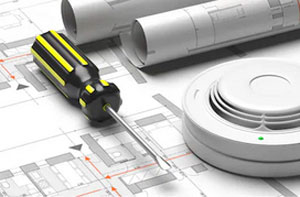Observe the image and answer the following question in detail: What is the purpose of regular servicing by a professional fire alarm company?

Regular servicing by a professional fire alarm company ensures these systems function properly, helping to protect lives and property from fire hazards, emphasizing the importance of regular maintenance to ensure the effectiveness of fire alarm systems.